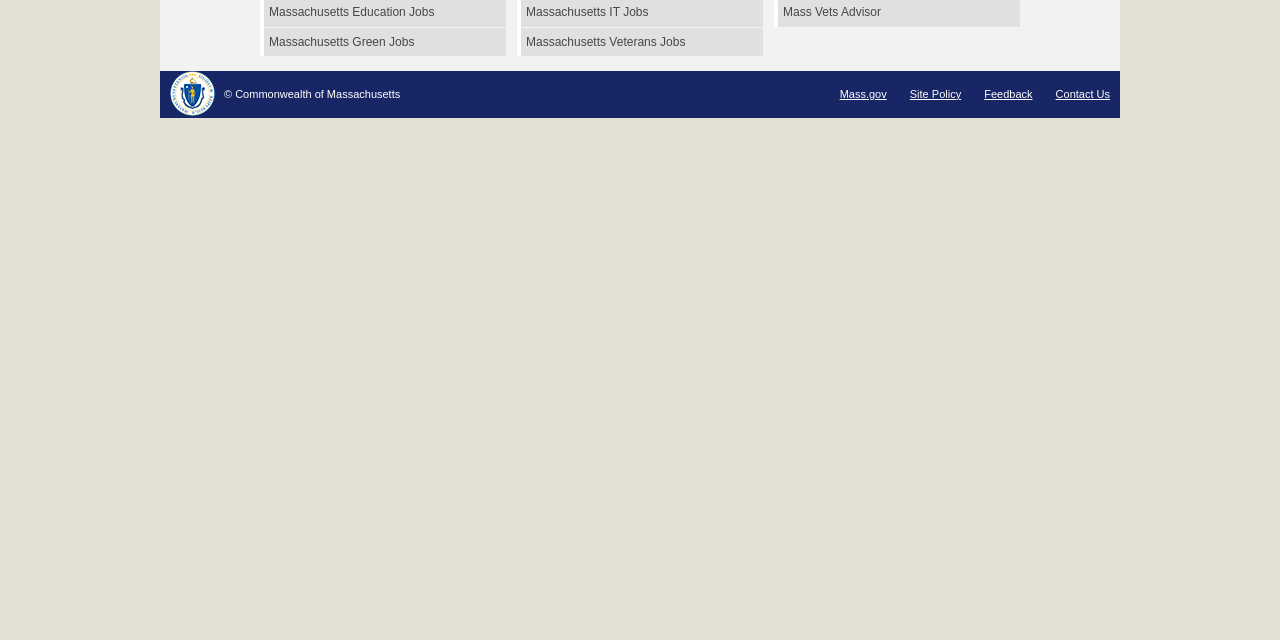Using the description: "Site Policy", determine the UI element's bounding box coordinates. Ensure the coordinates are in the format of four float numbers between 0 and 1, i.e., [left, top, right, bottom].

[0.711, 0.137, 0.751, 0.156]